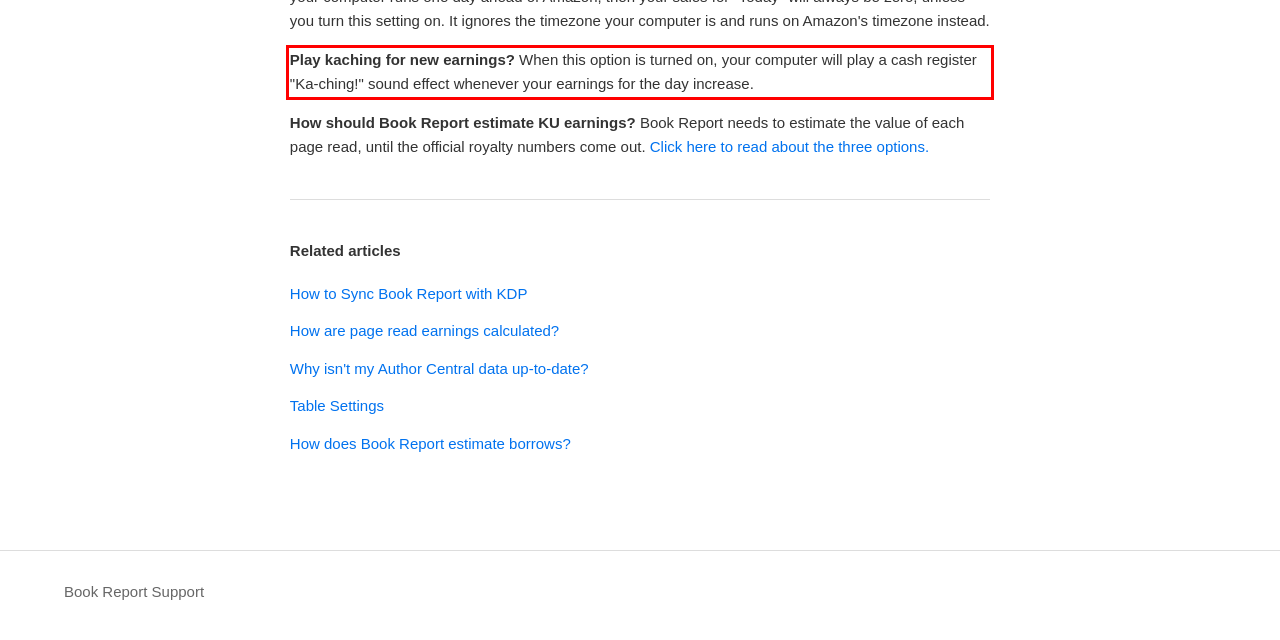Examine the screenshot of the webpage, locate the red bounding box, and generate the text contained within it.

Play kaching for new earnings? When this option is turned on, your computer will play a cash register "Ka-ching!" sound effect whenever your earnings for the day increase.